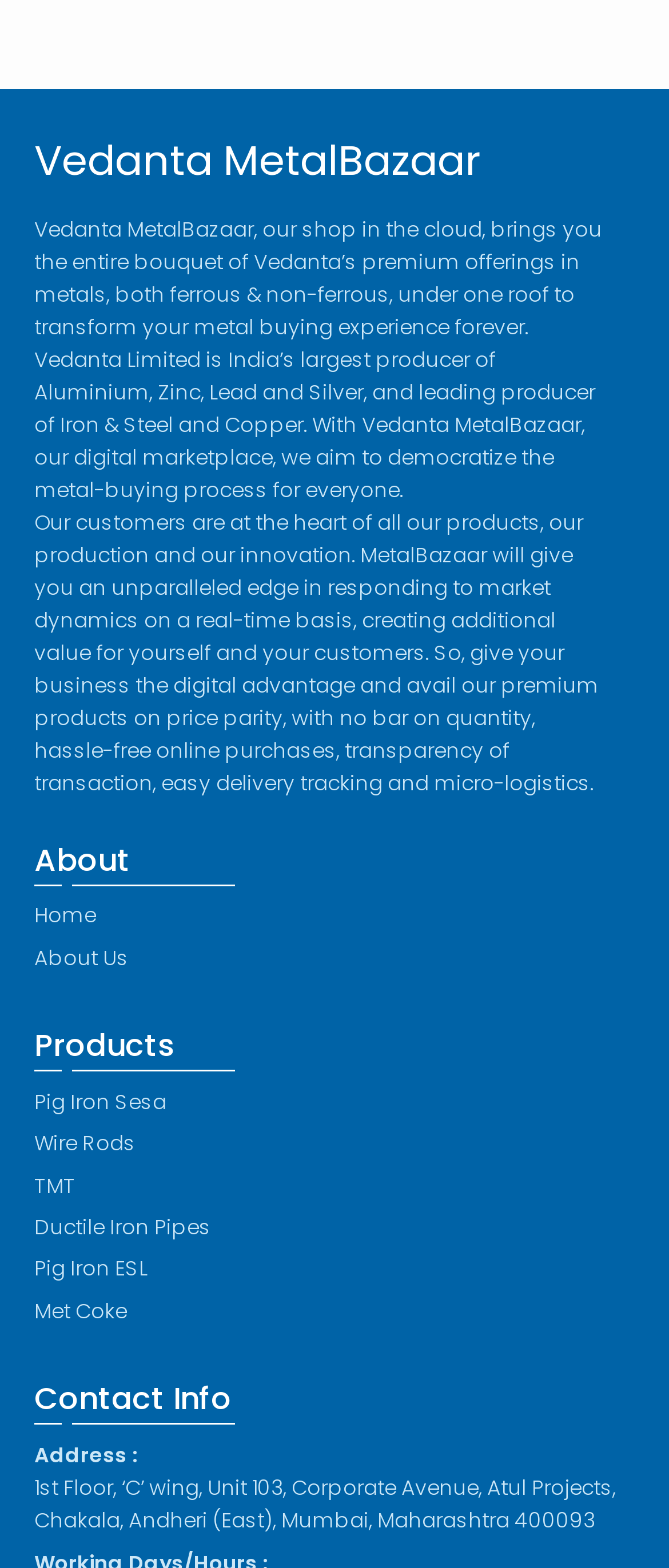What types of products are offered by Vedanta?
Please provide an in-depth and detailed response to the question.

The webpage mentions that Vedanta is India’s largest producer of Aluminium, Zinc, Lead and Silver, and leading producer of Iron & Steel and Copper, which suggests that the company offers various types of metals as products.